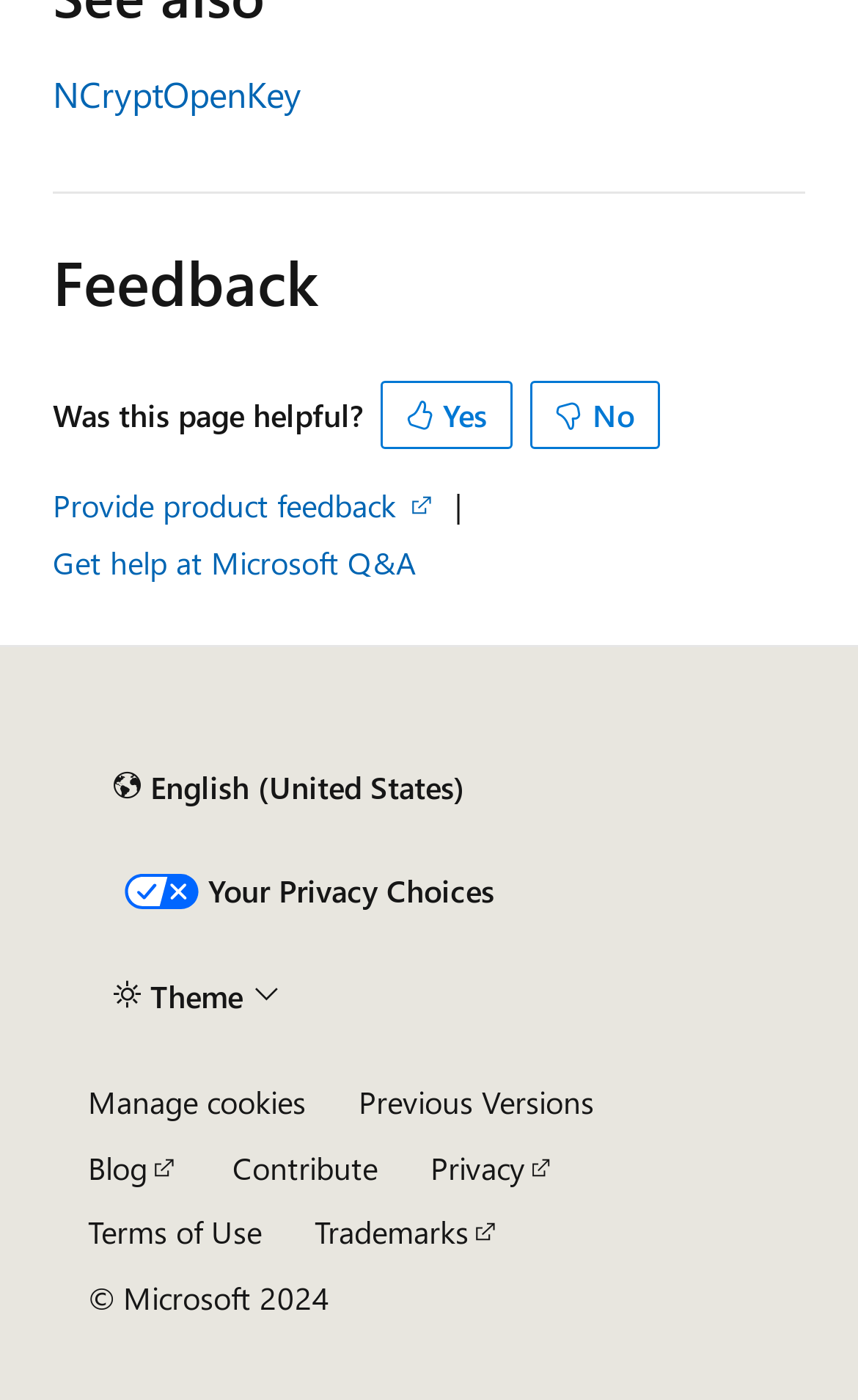What is the 'Get help at Microsoft Q&A' link used for?
Using the visual information, respond with a single word or phrase.

Microsoft Q&A